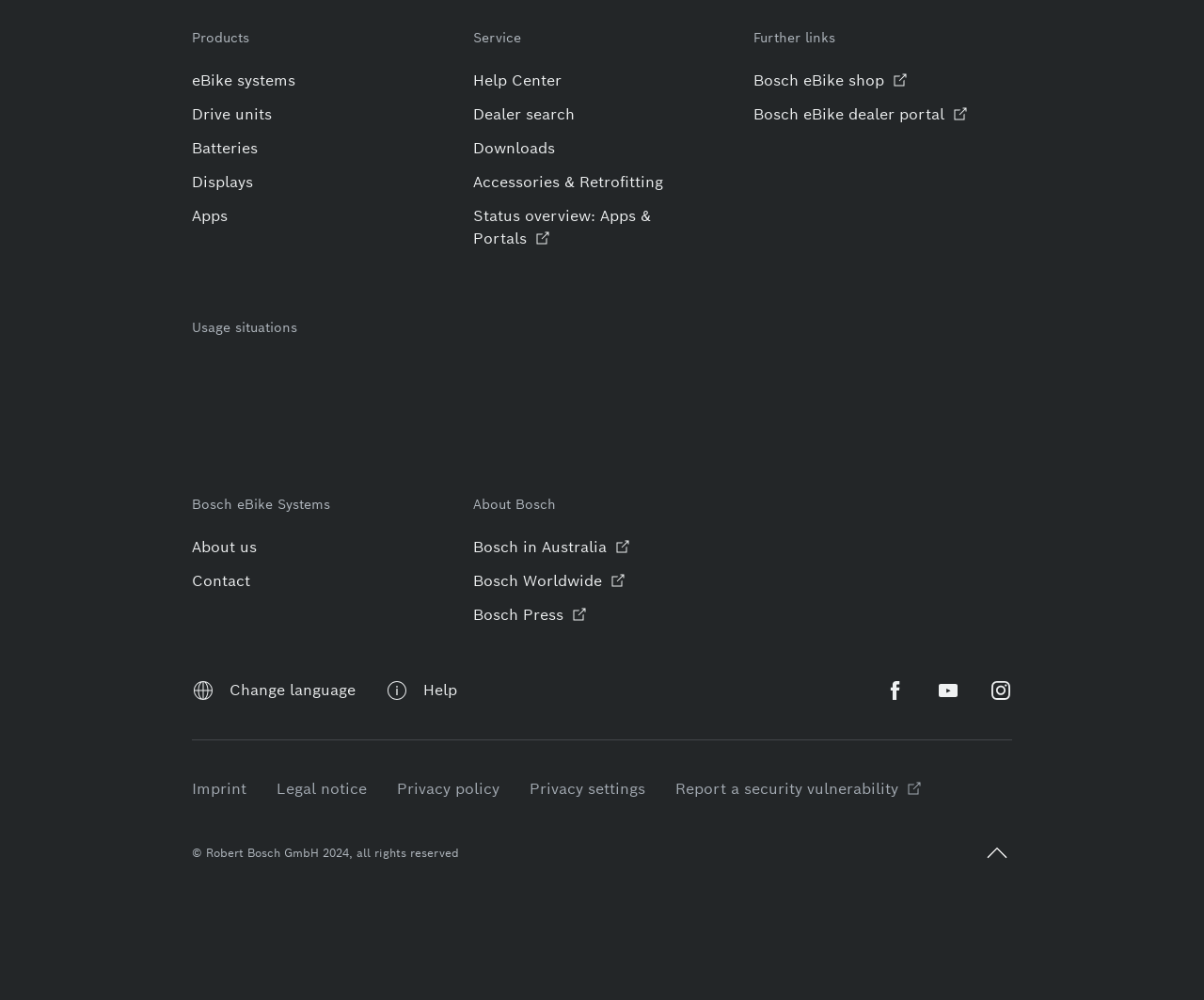What social media platforms does Bosch eBike have a presence on?
Give a one-word or short phrase answer based on the image.

Facebook, YouTube, Instagram